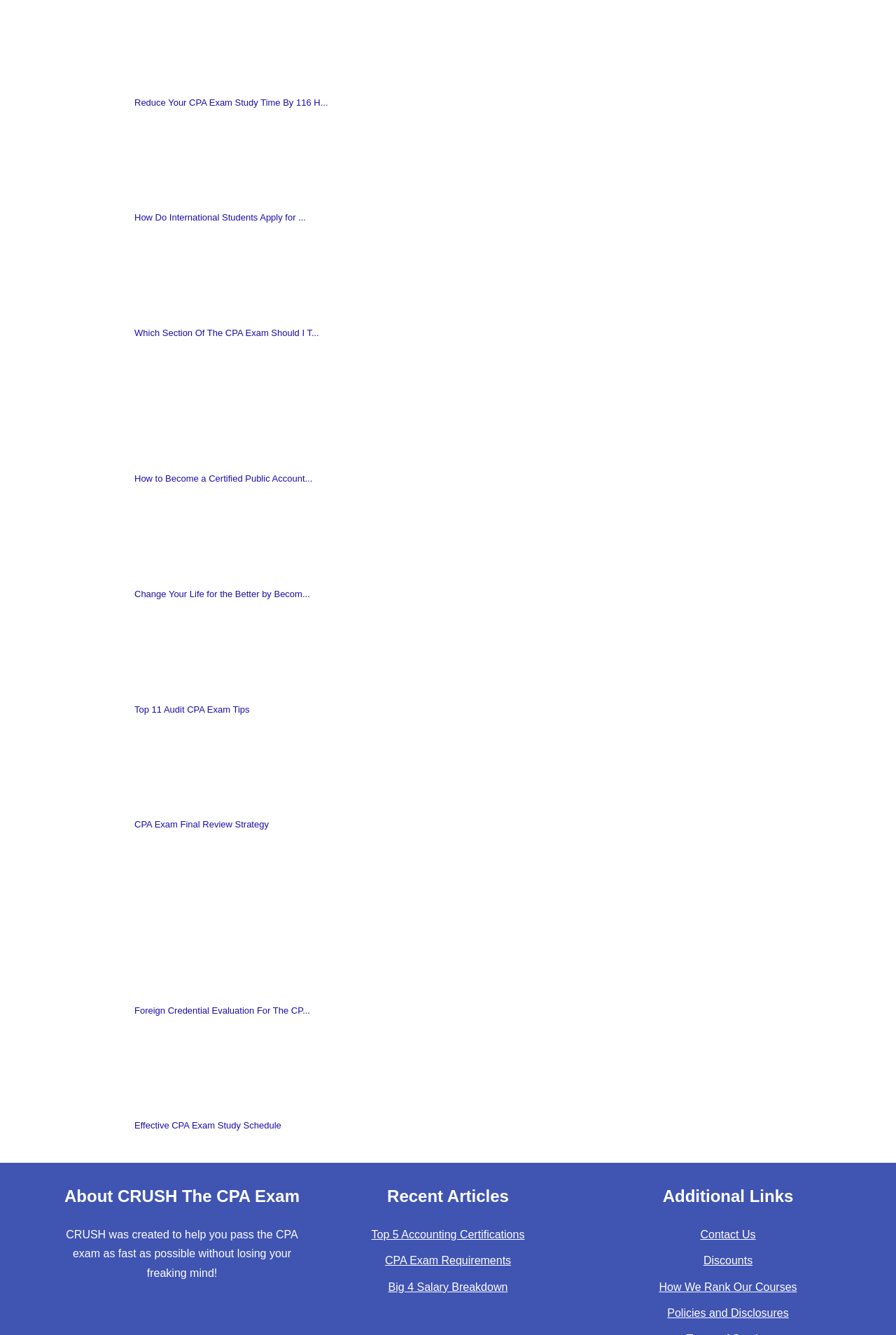Please find the bounding box coordinates of the section that needs to be clicked to achieve this instruction: "Contact us through the link".

[0.782, 0.92, 0.843, 0.929]